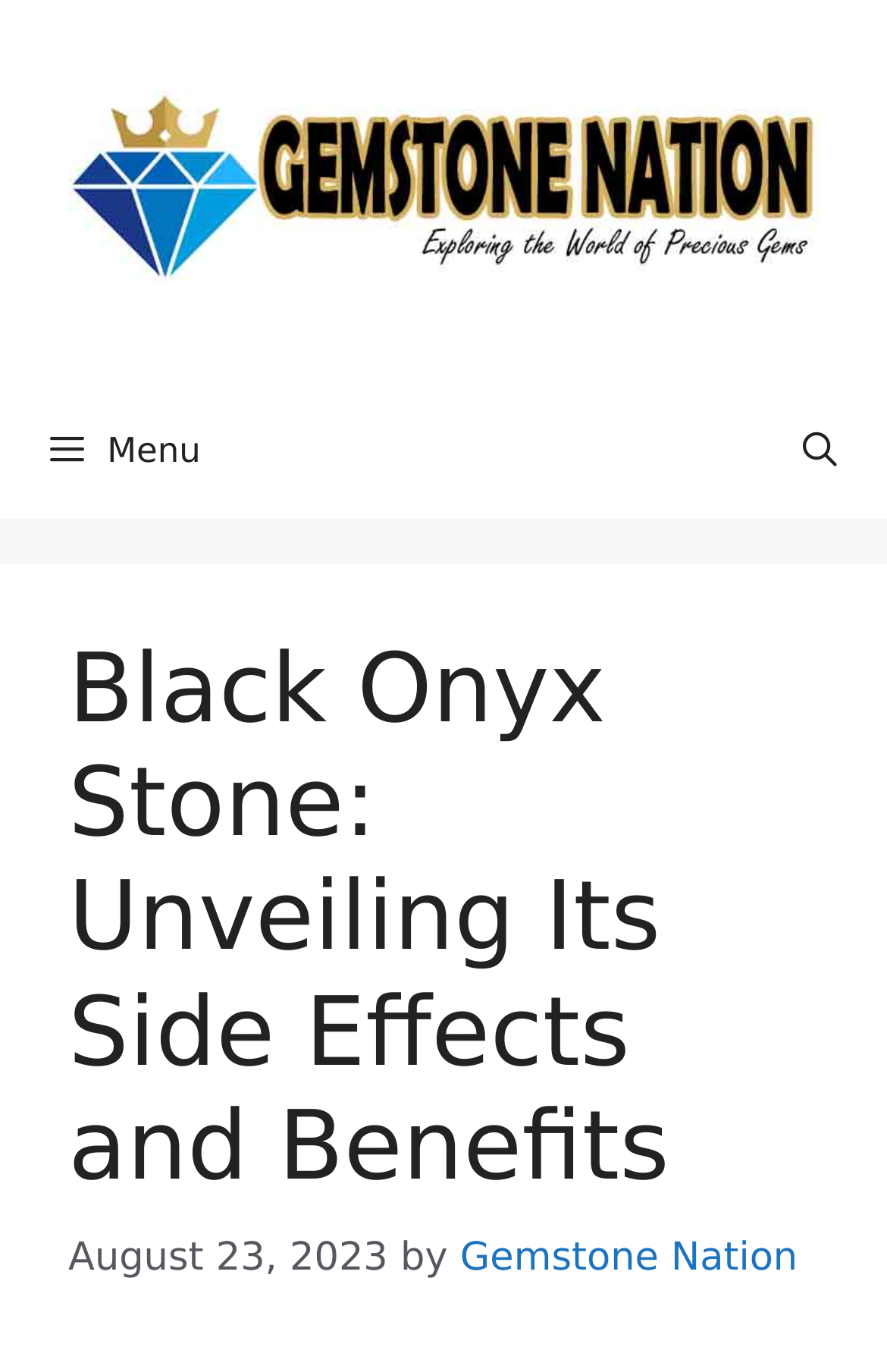What is the date of the article? Refer to the image and provide a one-word or short phrase answer.

August 23, 2023